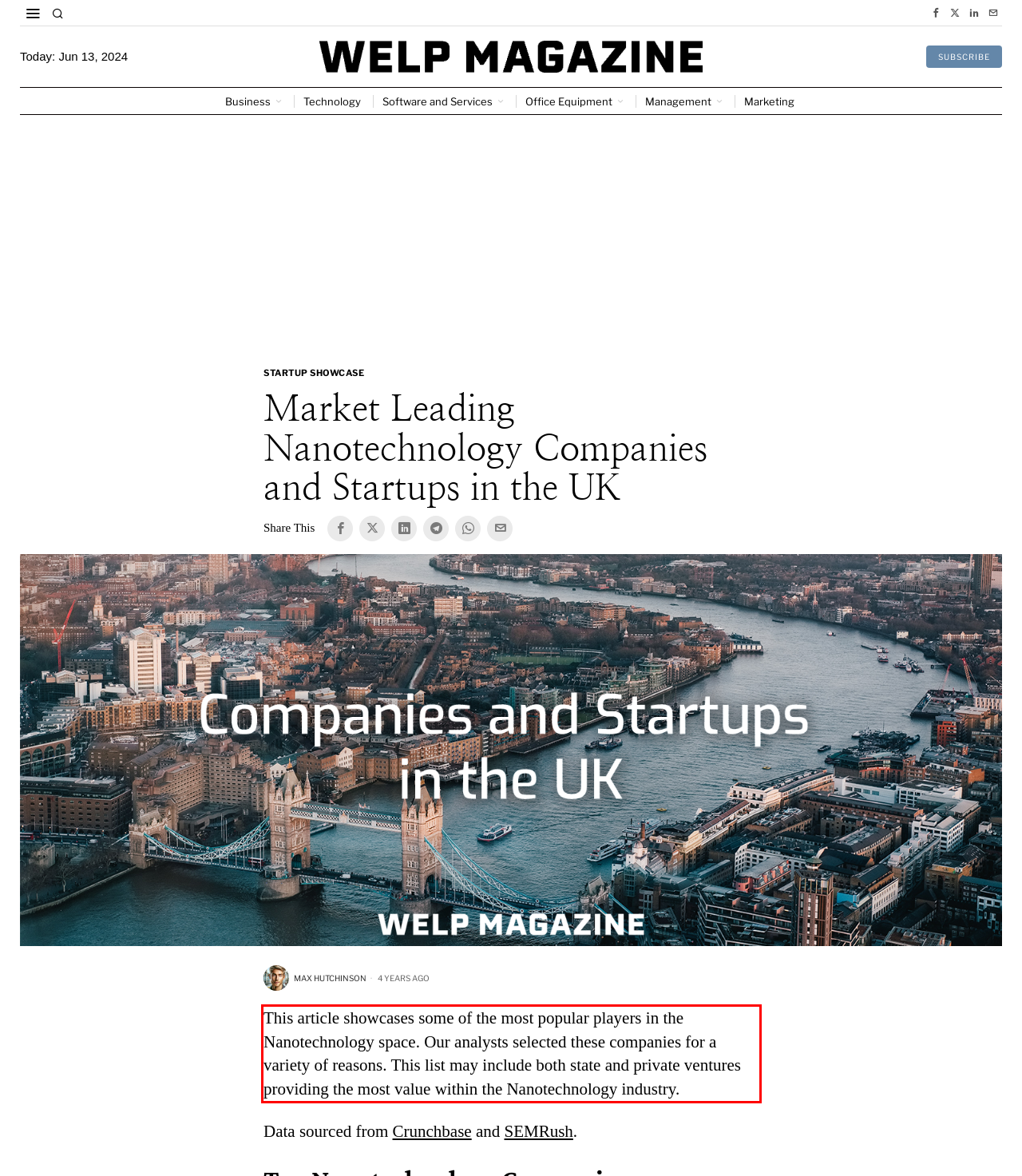From the provided screenshot, extract the text content that is enclosed within the red bounding box.

This article showcases some of the most popular players in the Nanotechnology space. Our analysts selected these companies for a variety of reasons. This list may include both state and private ventures providing the most value within the Nanotechnology industry.